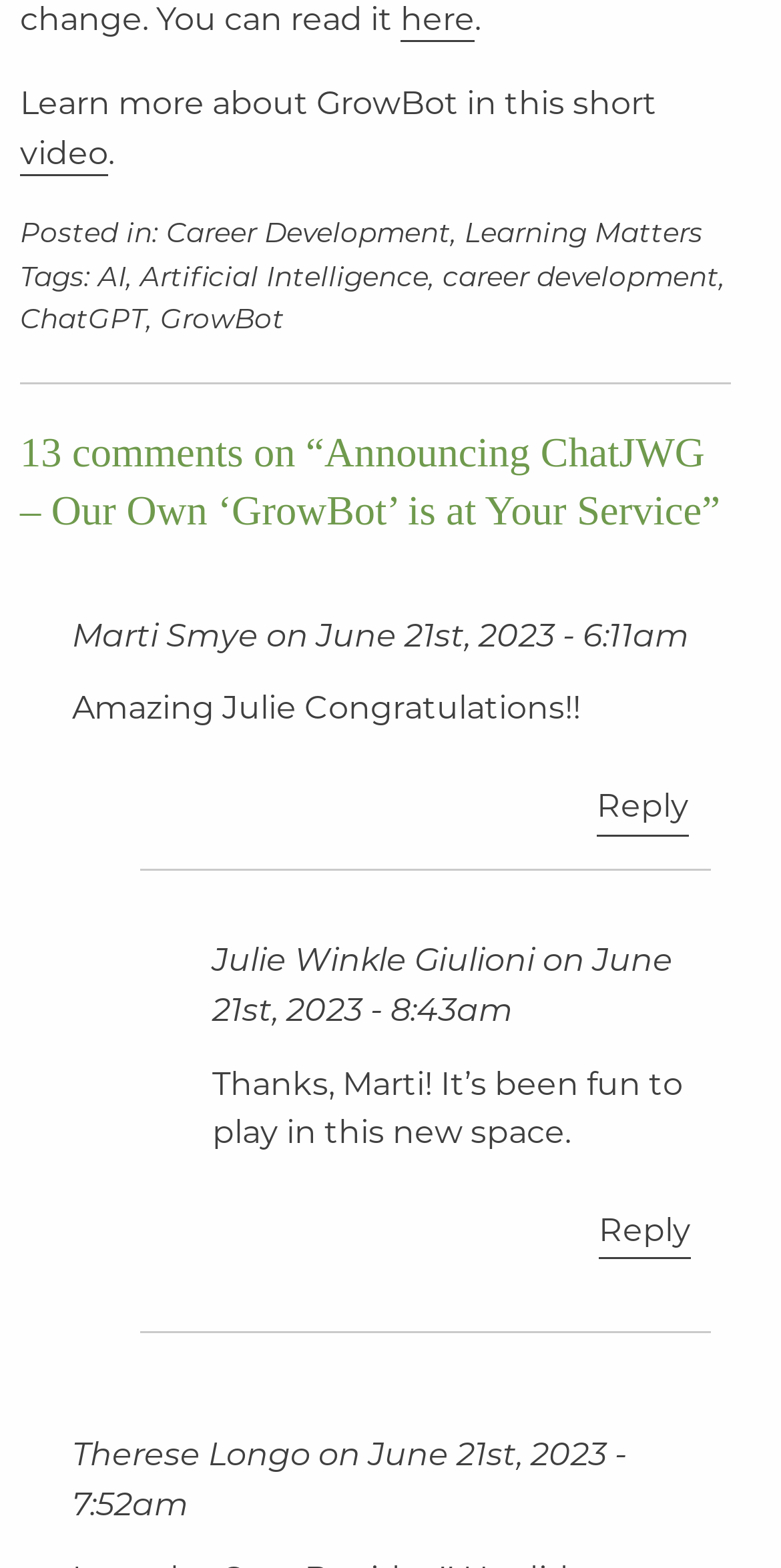Who is the author of the first comment?
Refer to the image and provide a concise answer in one word or phrase.

Marti Smye